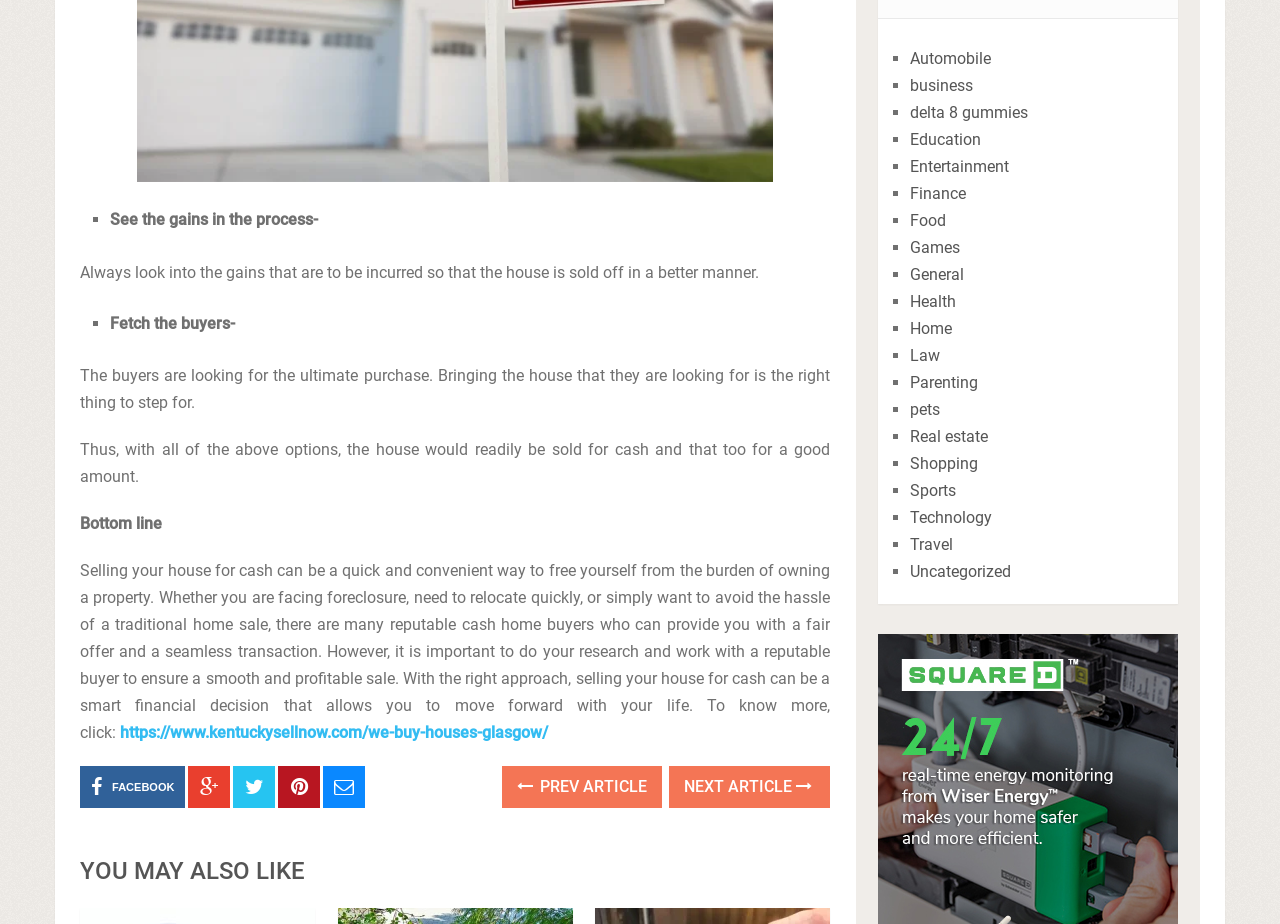What is the target audience of the webpage?
Using the information from the image, answer the question thoroughly.

Based on the content of the webpage, it appears that the target audience is homeowners who are considering selling their house for cash, as it provides information and advice specific to this situation.